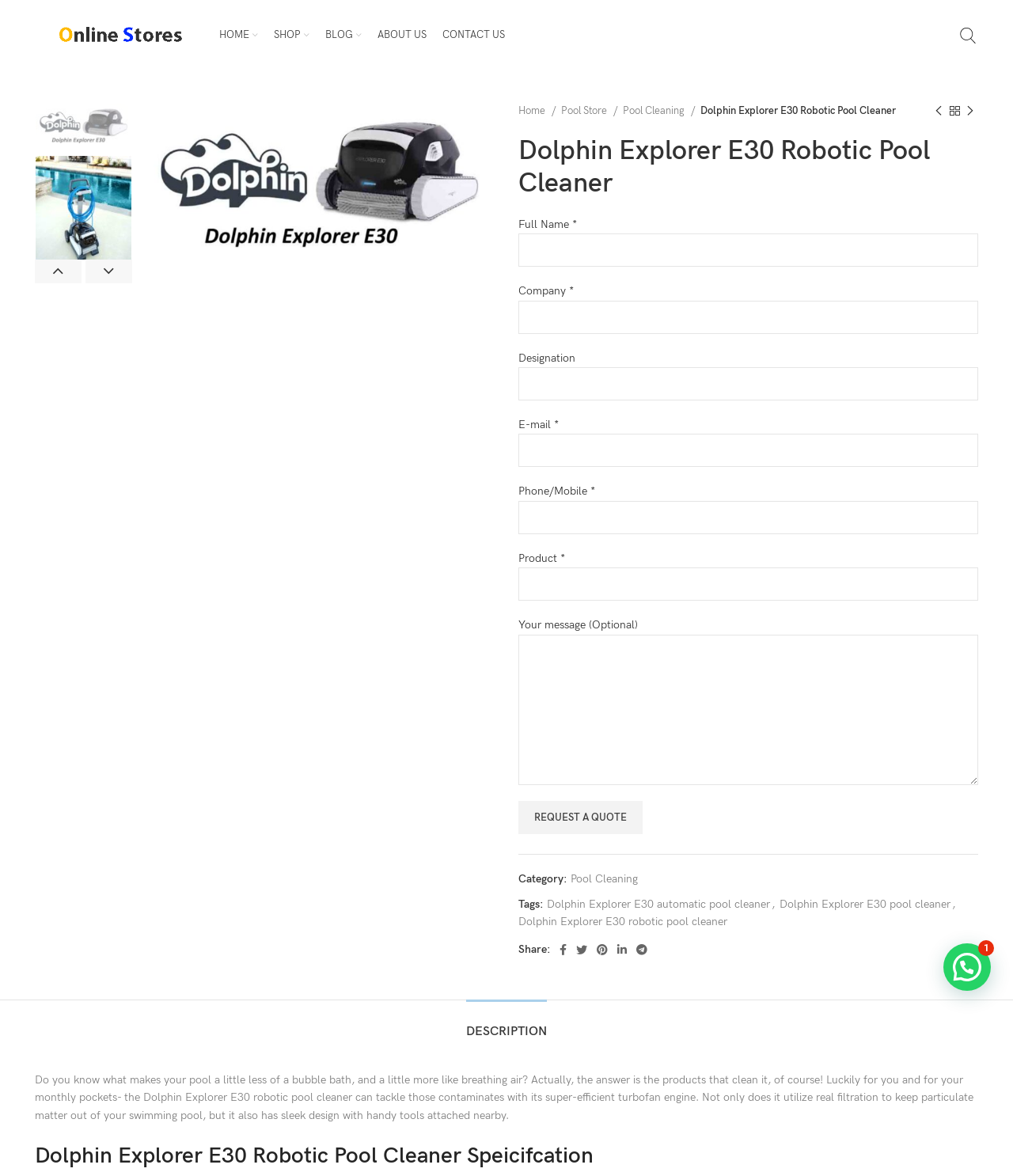Can you specify the bounding box coordinates for the region that should be clicked to fulfill this instruction: "Search for products".

[0.94, 0.017, 0.971, 0.044]